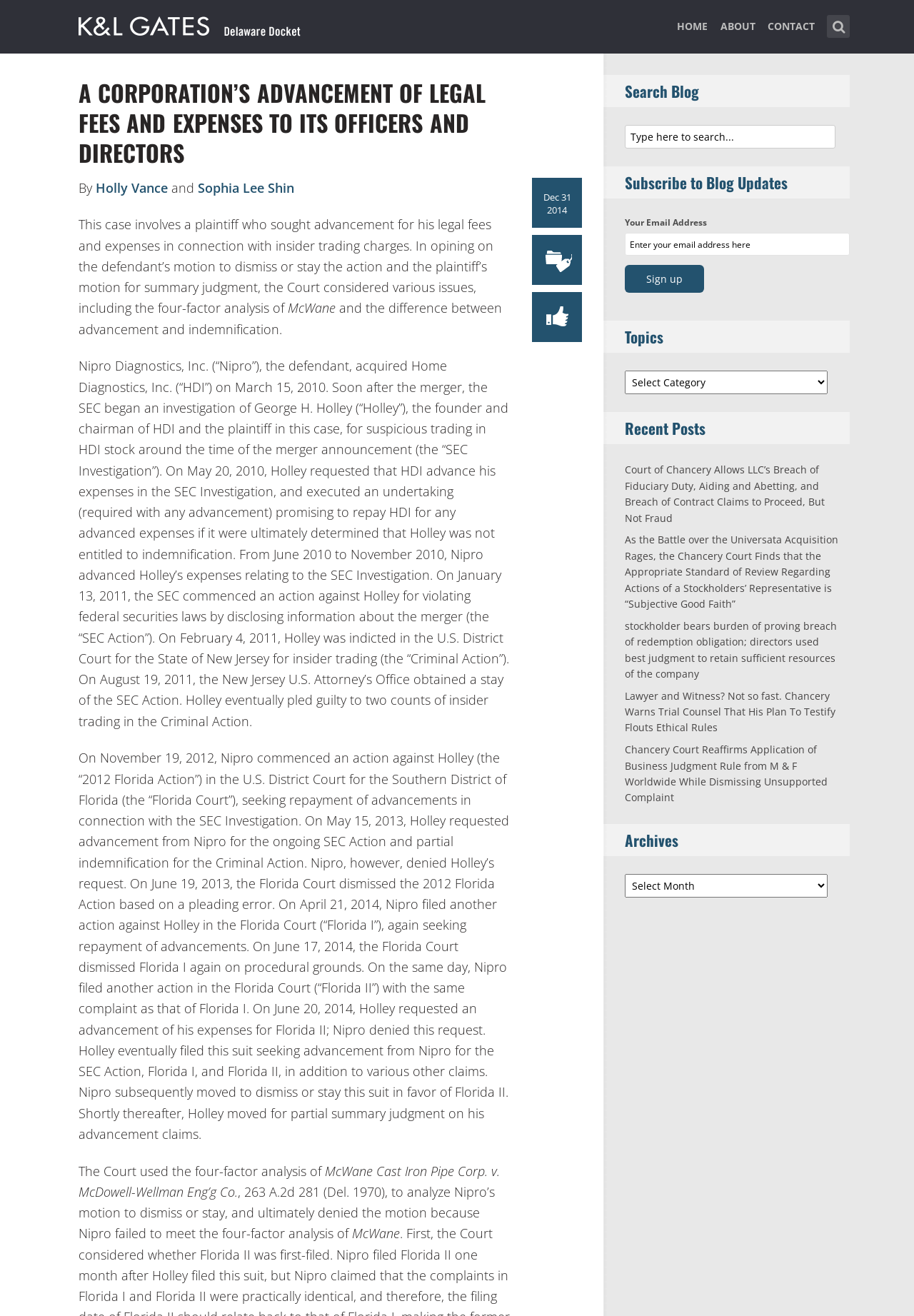Identify and provide the text of the main header on the webpage.

A CORPORATION’S ADVANCEMENT OF LEGAL FEES AND EXPENSES TO ITS OFFICERS AND DIRECTORS